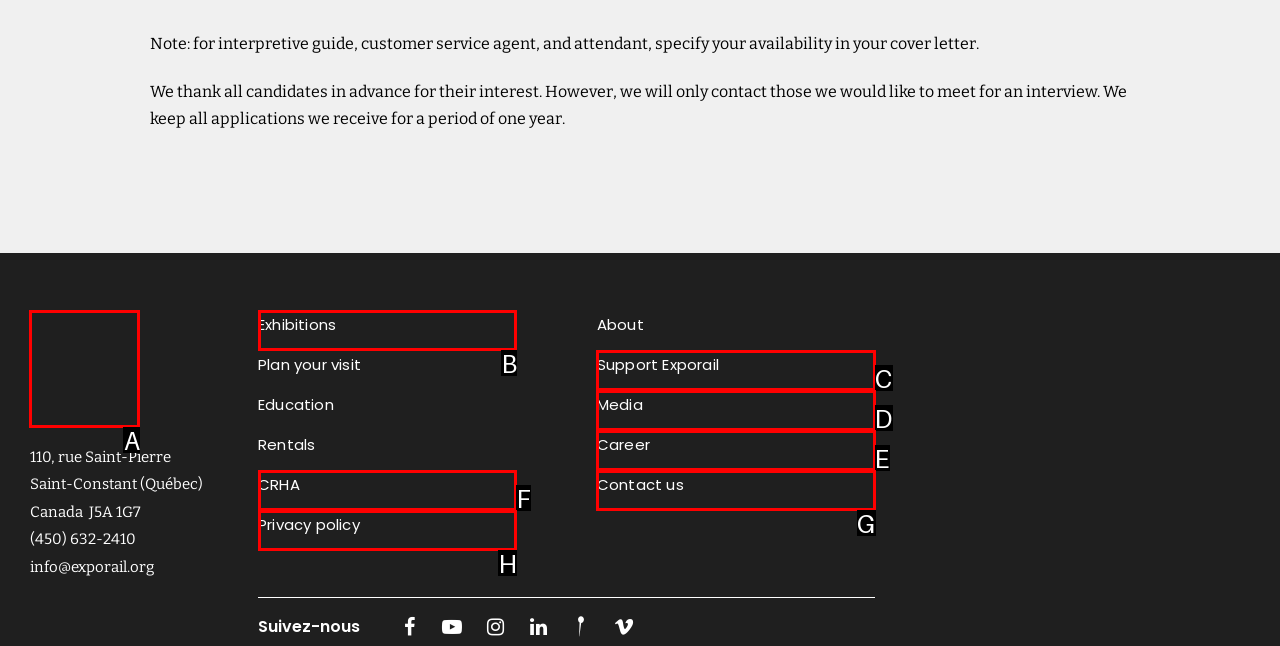Select the letter of the UI element that matches this task: Click Exporail
Provide the answer as the letter of the correct choice.

A